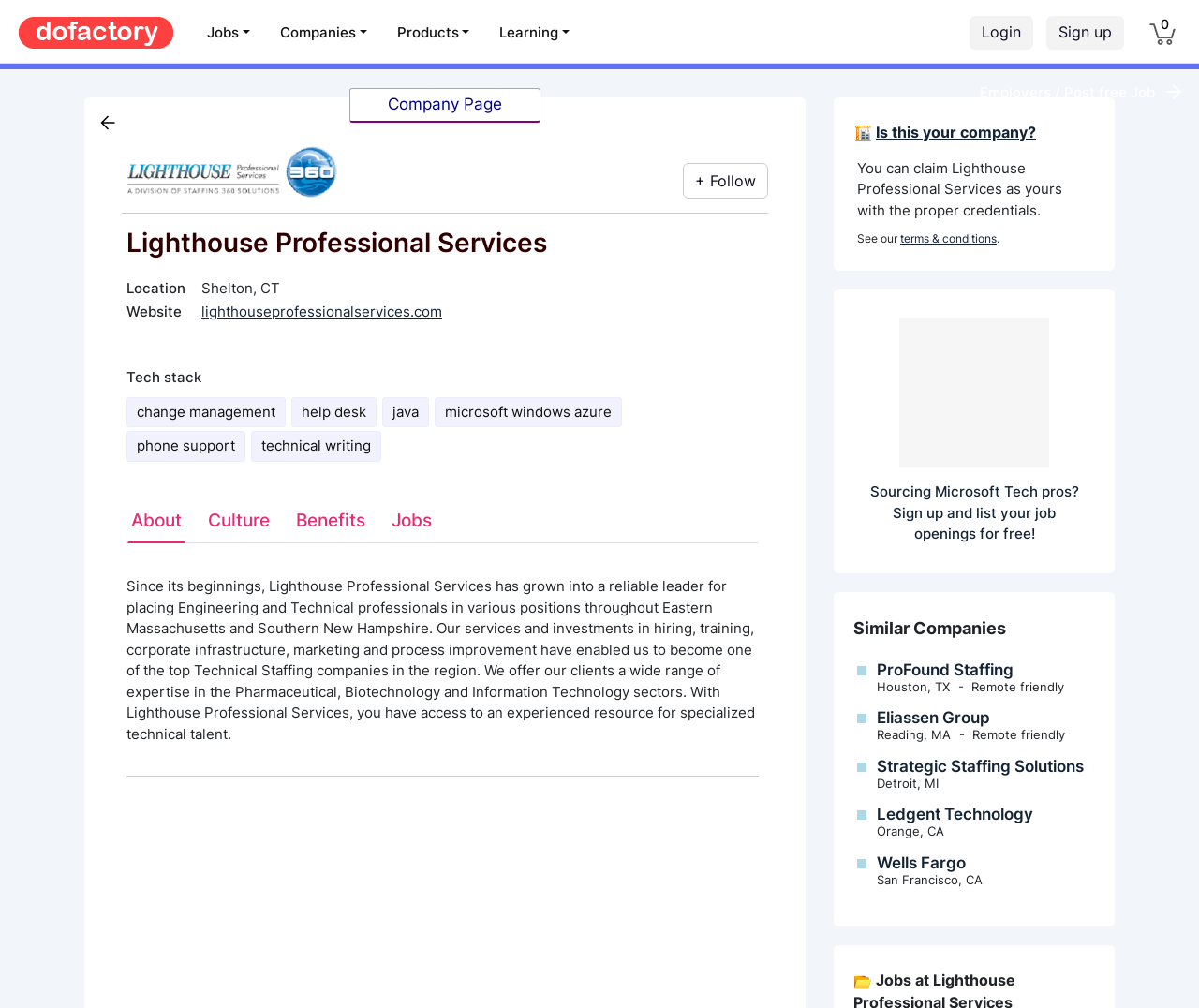Please determine the headline of the webpage and provide its content.

Lighthouse Professional Services